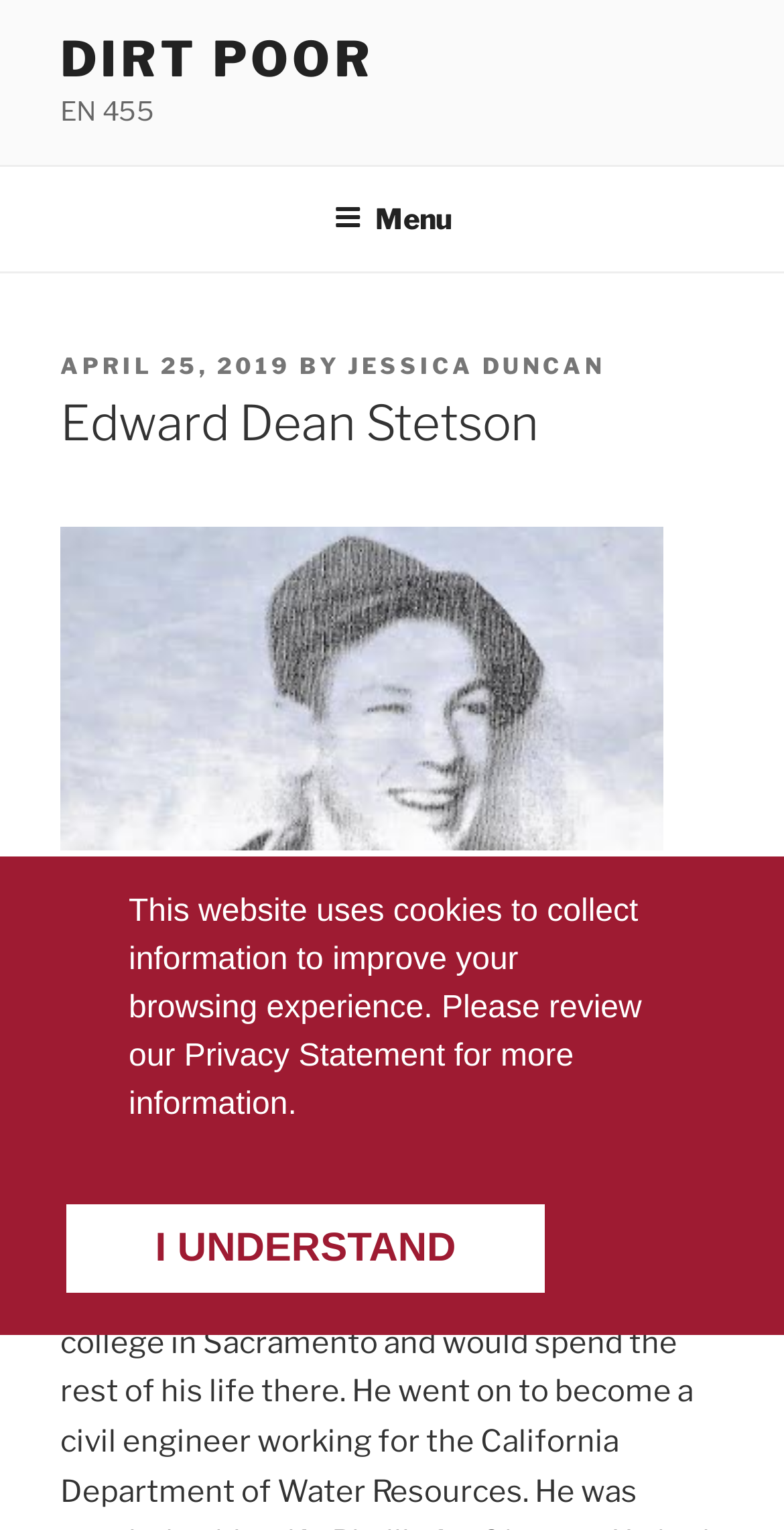Determine the bounding box coordinates for the UI element with the following description: "Menu". The coordinates should be four float numbers between 0 and 1, represented as [left, top, right, bottom].

[0.388, 0.11, 0.612, 0.174]